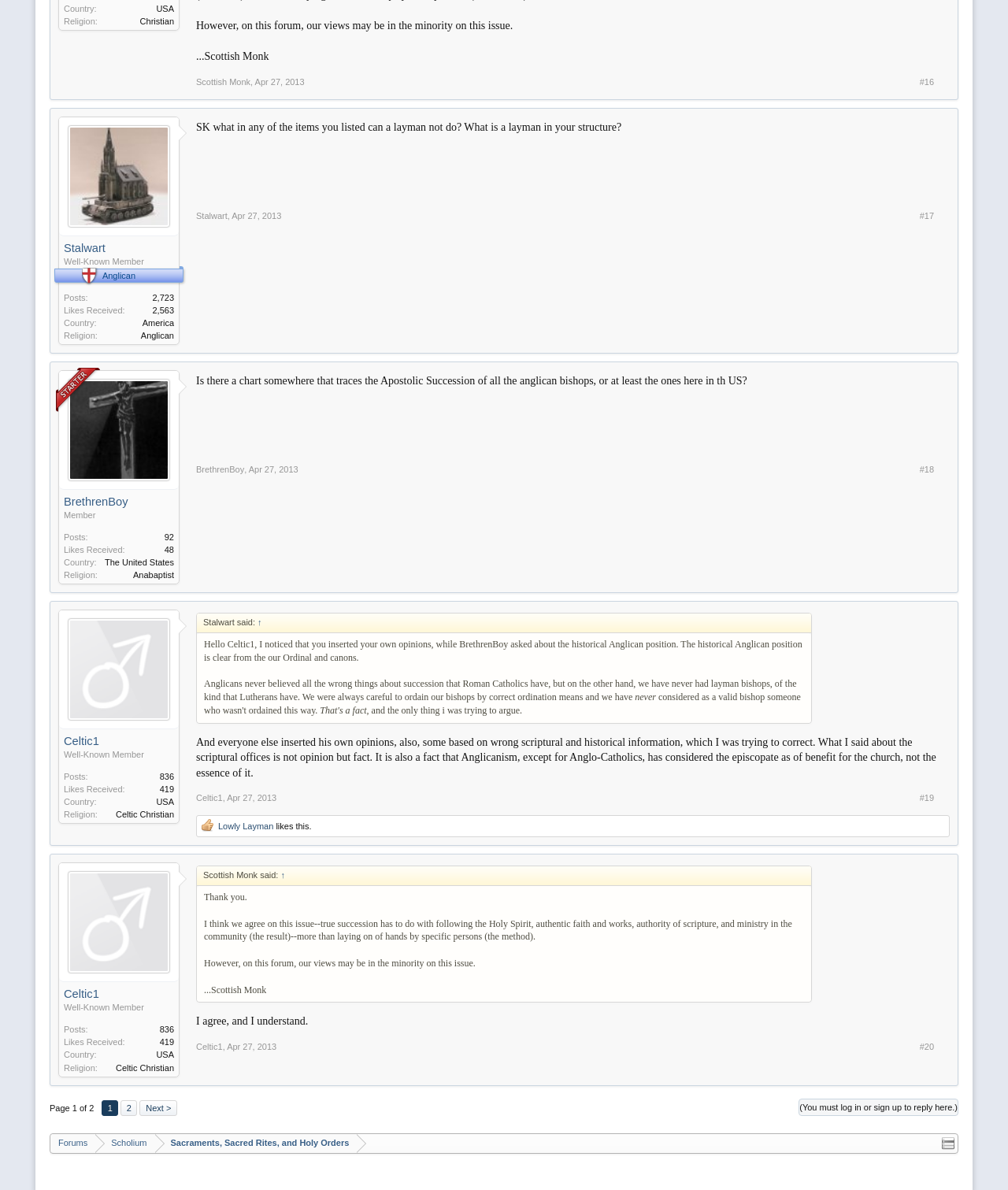Identify the bounding box coordinates for the UI element described as: "Celtic1". The coordinates should be provided as four floats between 0 and 1: [left, top, right, bottom].

[0.063, 0.23, 0.173, 0.243]